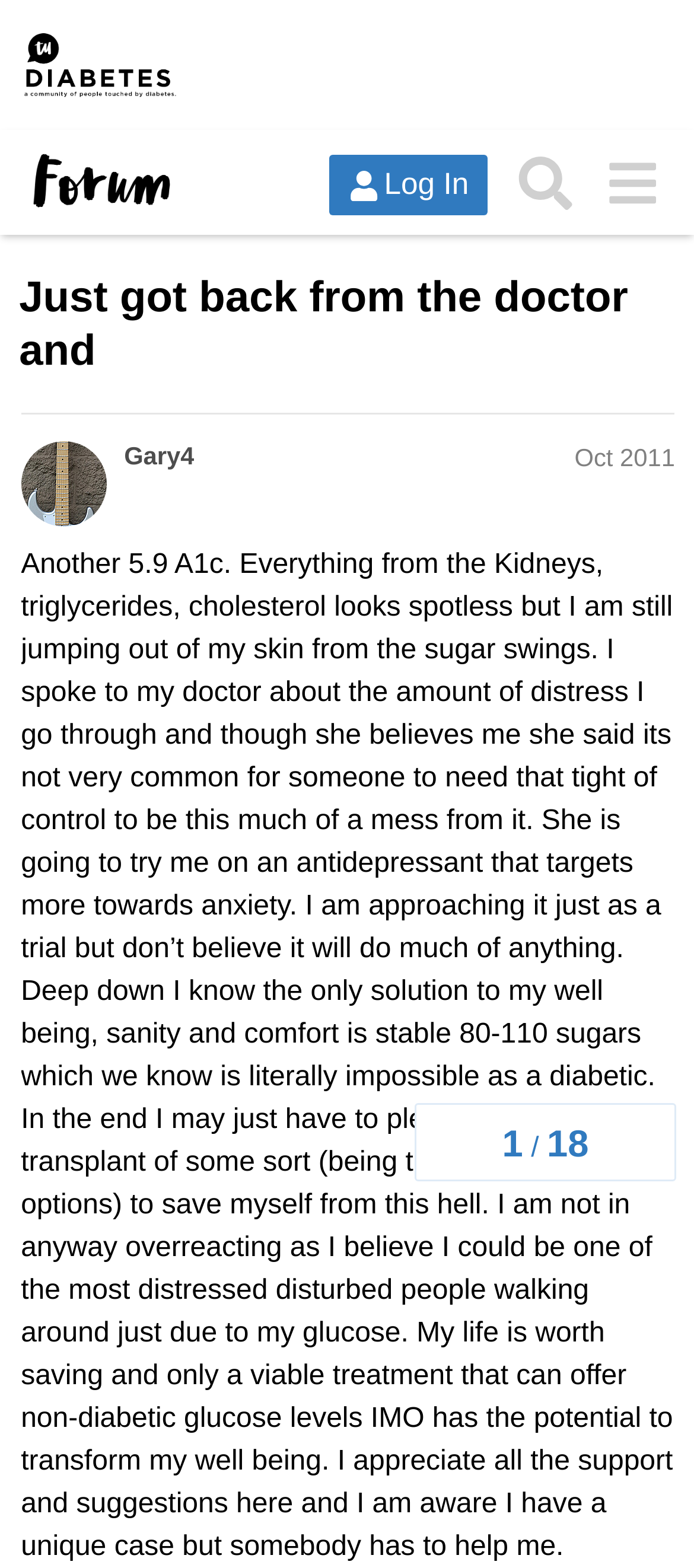Provide the bounding box coordinates of the HTML element described as: "Log In". The bounding box coordinates should be four float numbers between 0 and 1, i.e., [left, top, right, bottom].

[0.474, 0.099, 0.704, 0.137]